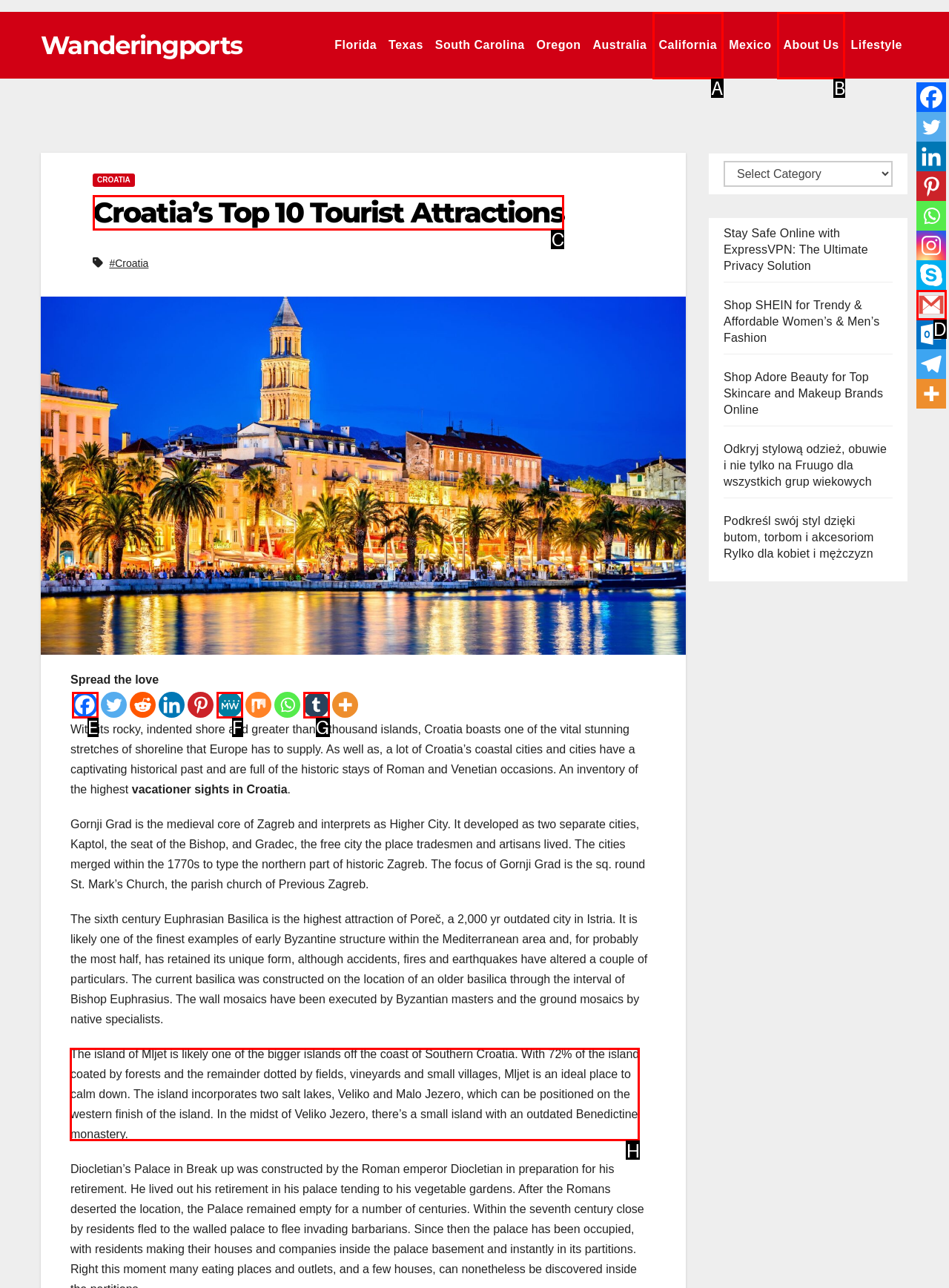Which choice should you pick to execute the task: Explore the island of Mljet
Respond with the letter associated with the correct option only.

H